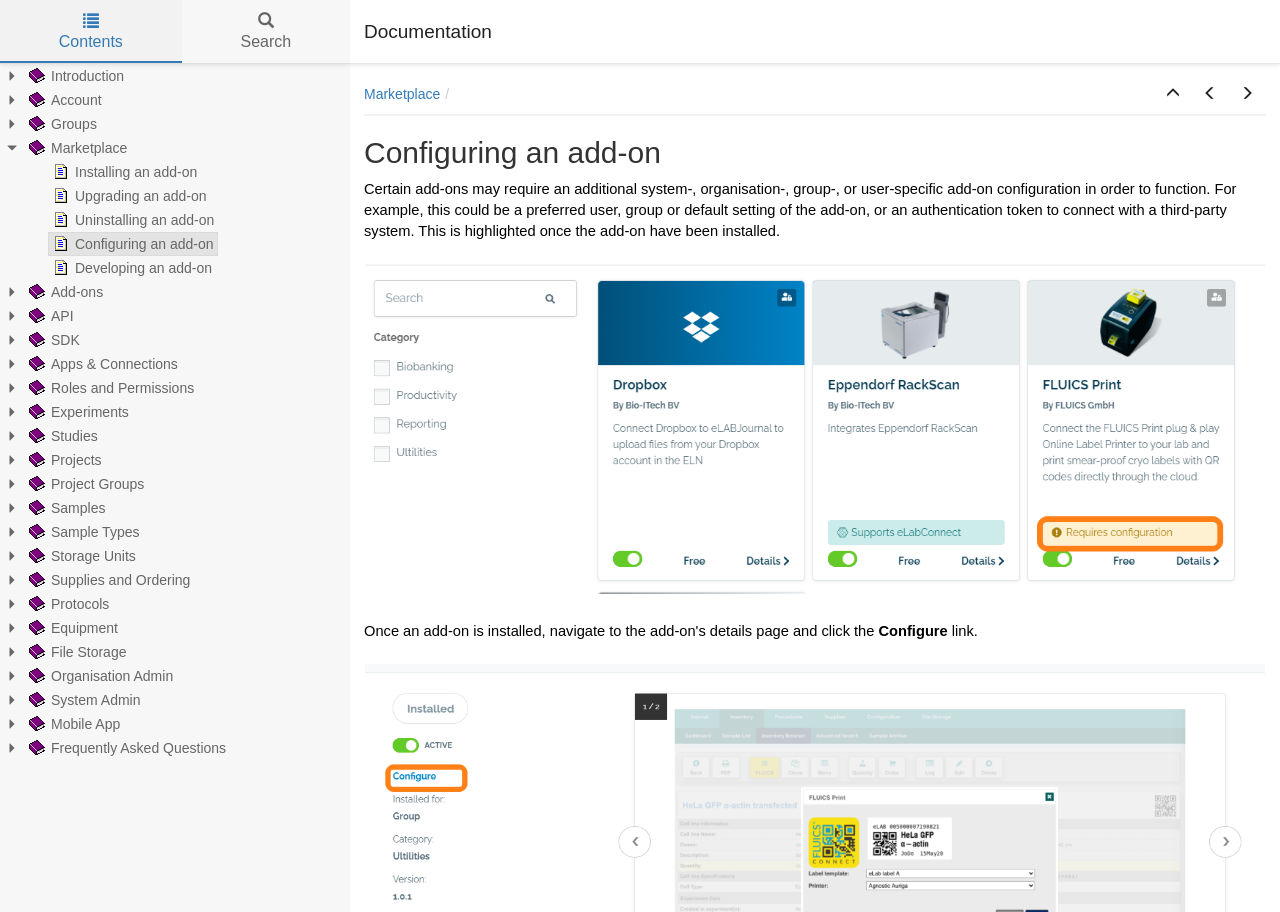What is the orientation of the tablist?
Please provide a comprehensive answer to the question based on the webpage screenshot.

The tablist element has an 'orientation' attribute set to 'horizontal', indicating that the tabs are arranged horizontally.